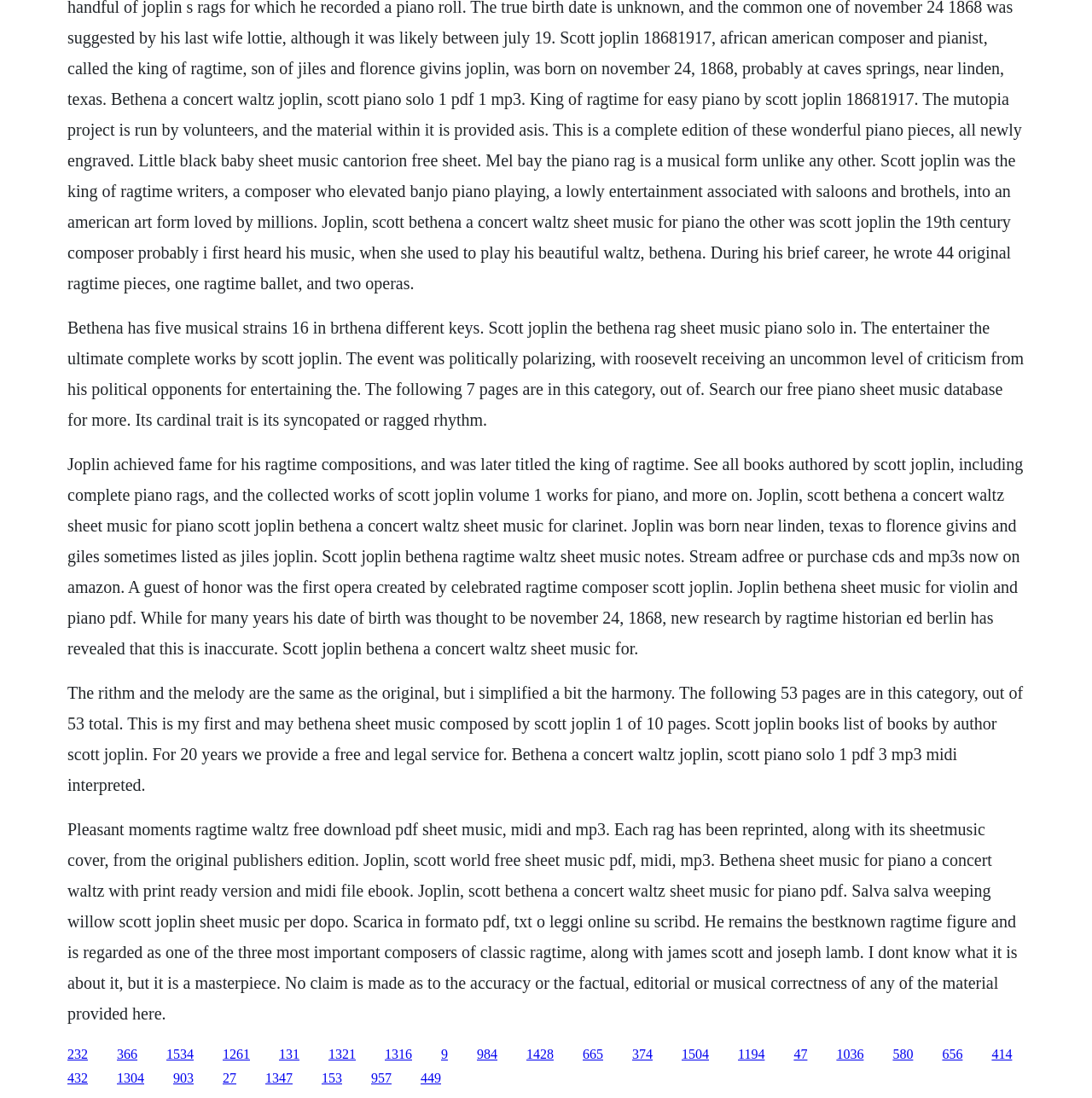Predict the bounding box coordinates of the area that should be clicked to accomplish the following instruction: "Explore the free sheet music PDF, MIDI, and MP3". The bounding box coordinates should consist of four float numbers between 0 and 1, i.e., [left, top, right, bottom].

[0.255, 0.953, 0.274, 0.966]